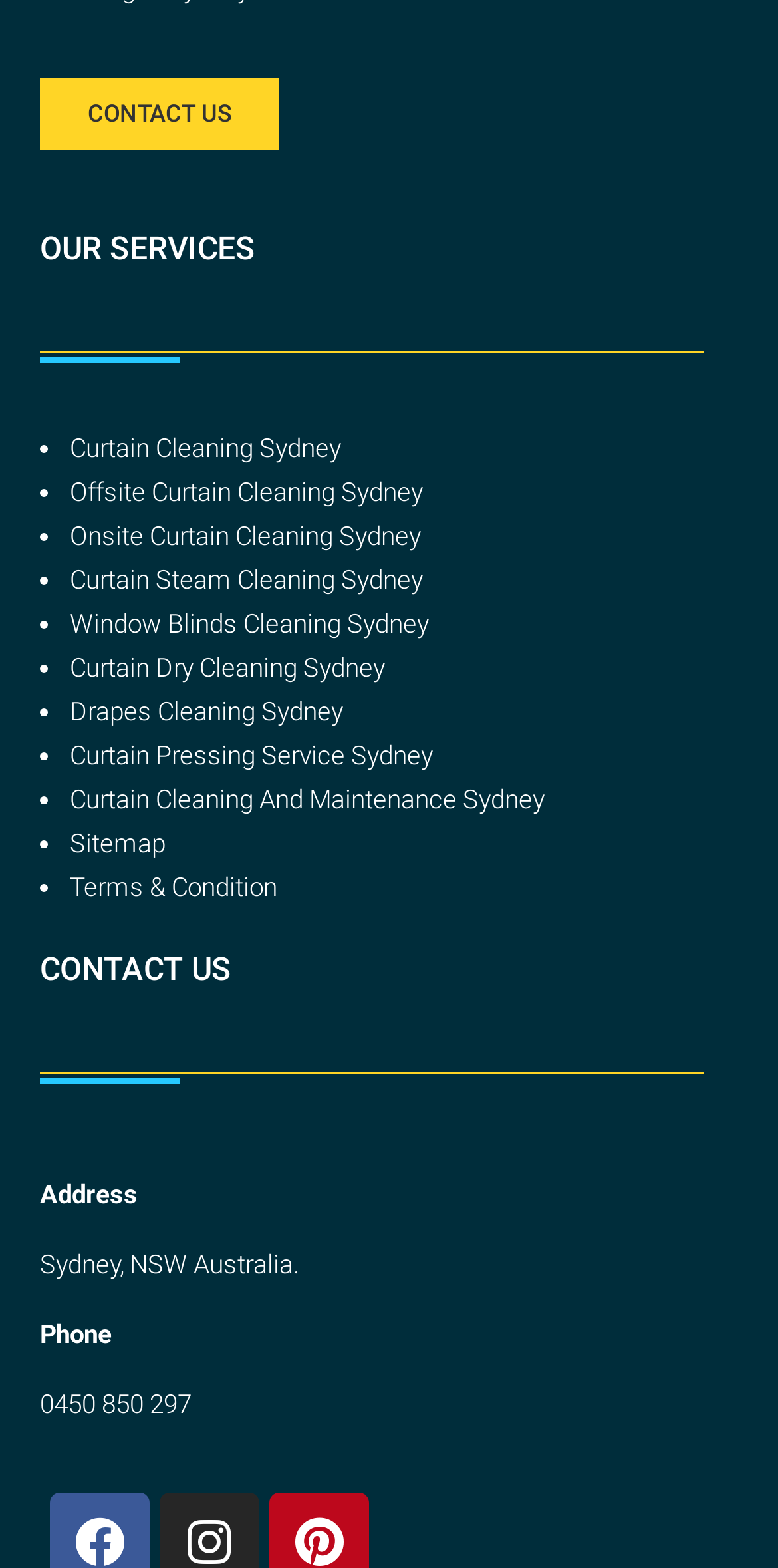Analyze the image and deliver a detailed answer to the question: What is the phone number to contact?

I found the phone number listed under the 'CONTACT US' section, which is '0450 850 297'.